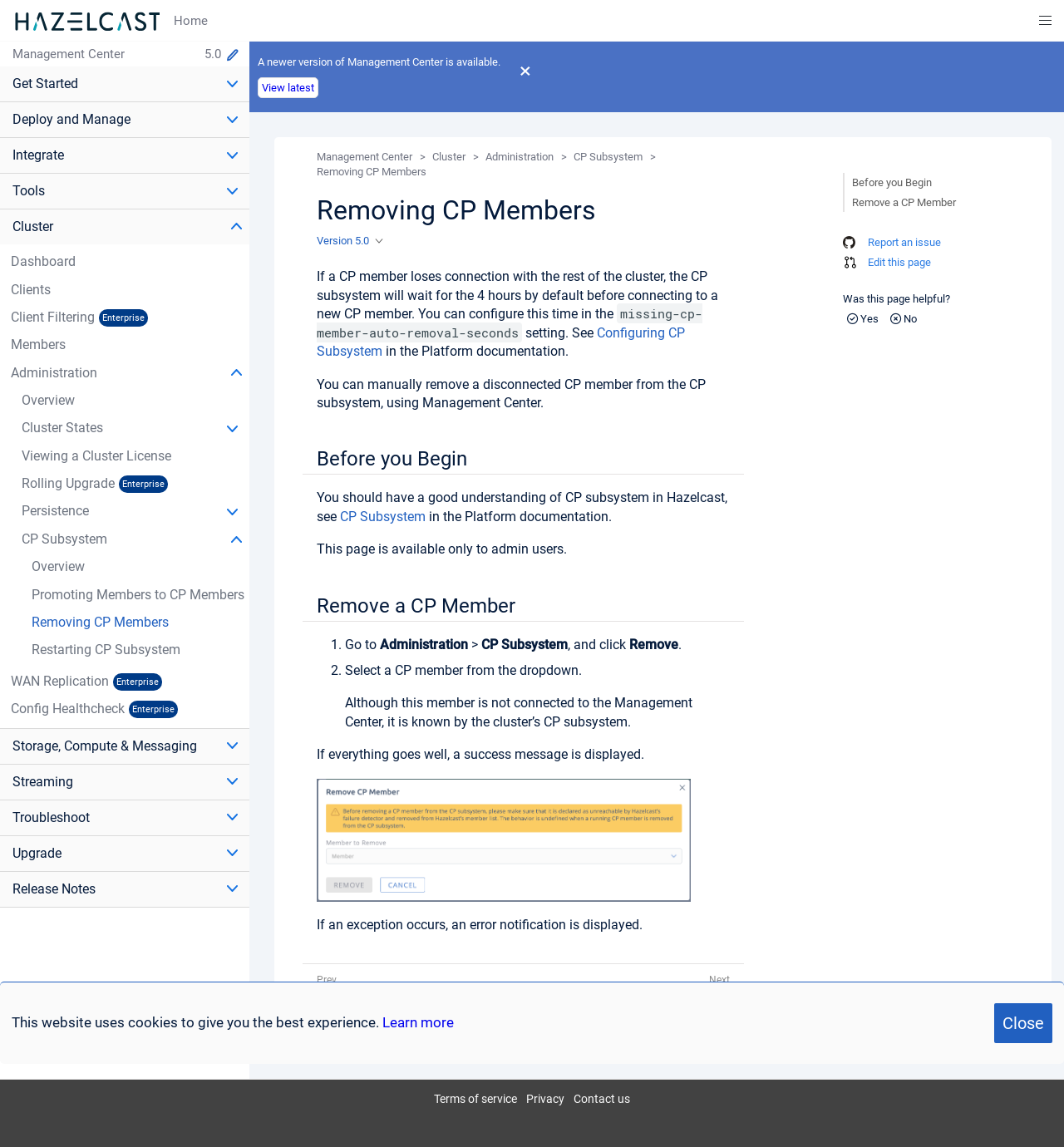Based on the element description, predict the bounding box coordinates (top-left x, top-left y, bottom-right x, bottom-right y) for the UI element in the screenshot: CP Subsystem

[0.32, 0.443, 0.4, 0.457]